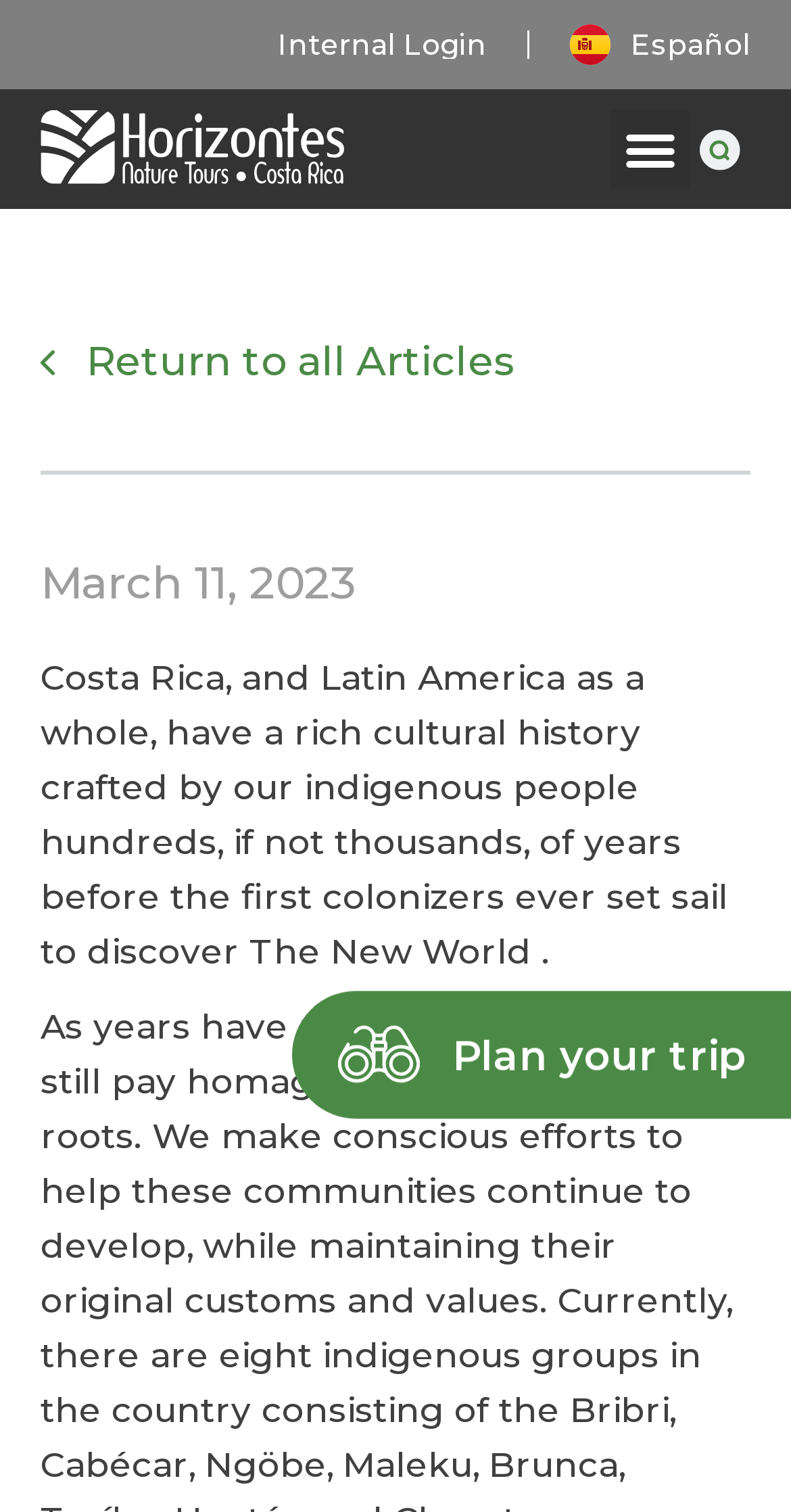Provide the bounding box coordinates for the UI element that is described by this text: "Menu". The coordinates should be in the form of four float numbers between 0 and 1: [left, top, right, bottom].

[0.772, 0.072, 0.872, 0.125]